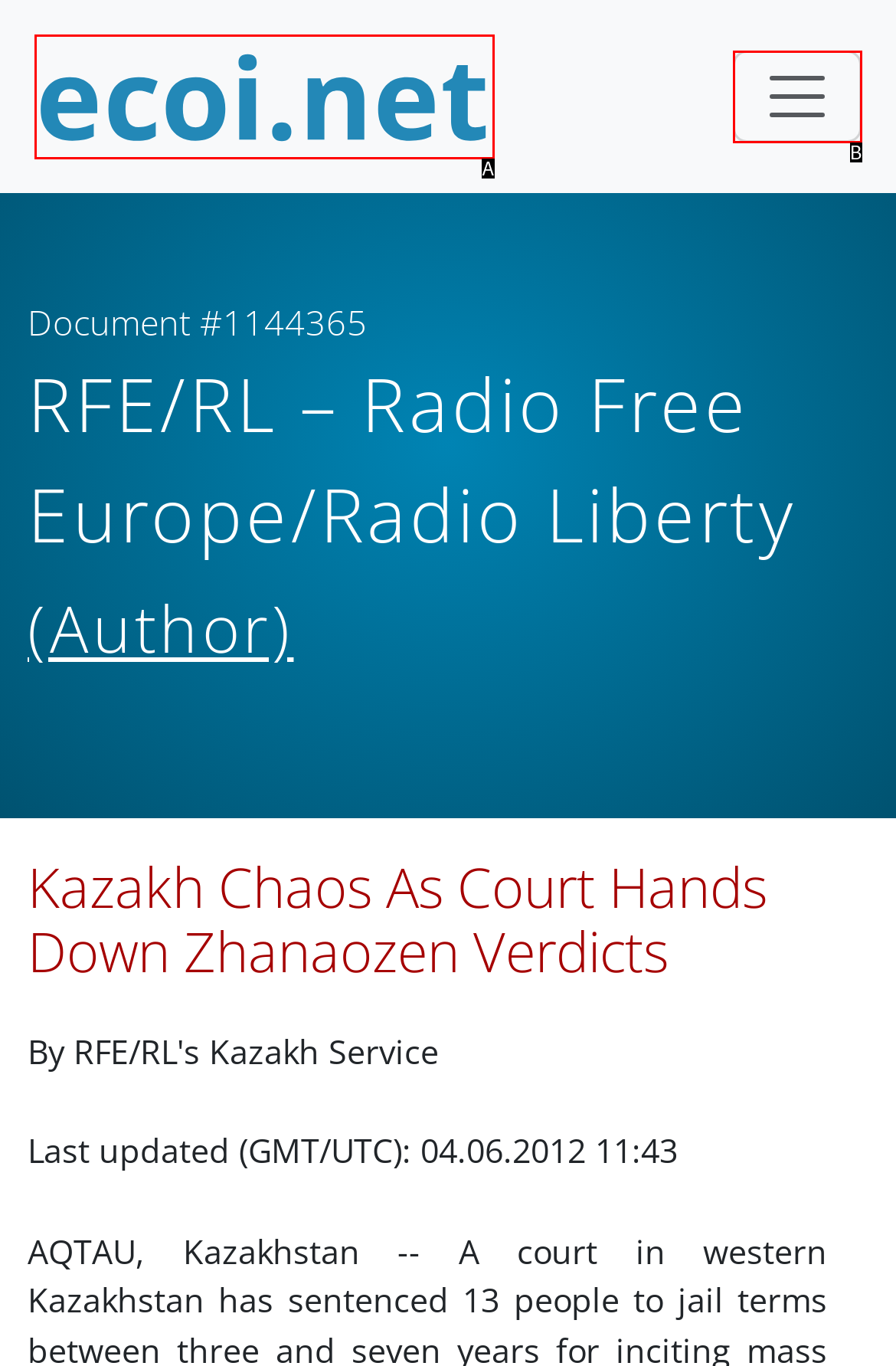Determine which HTML element fits the description: aria-label="Toggle navigation". Answer with the letter corresponding to the correct choice.

B